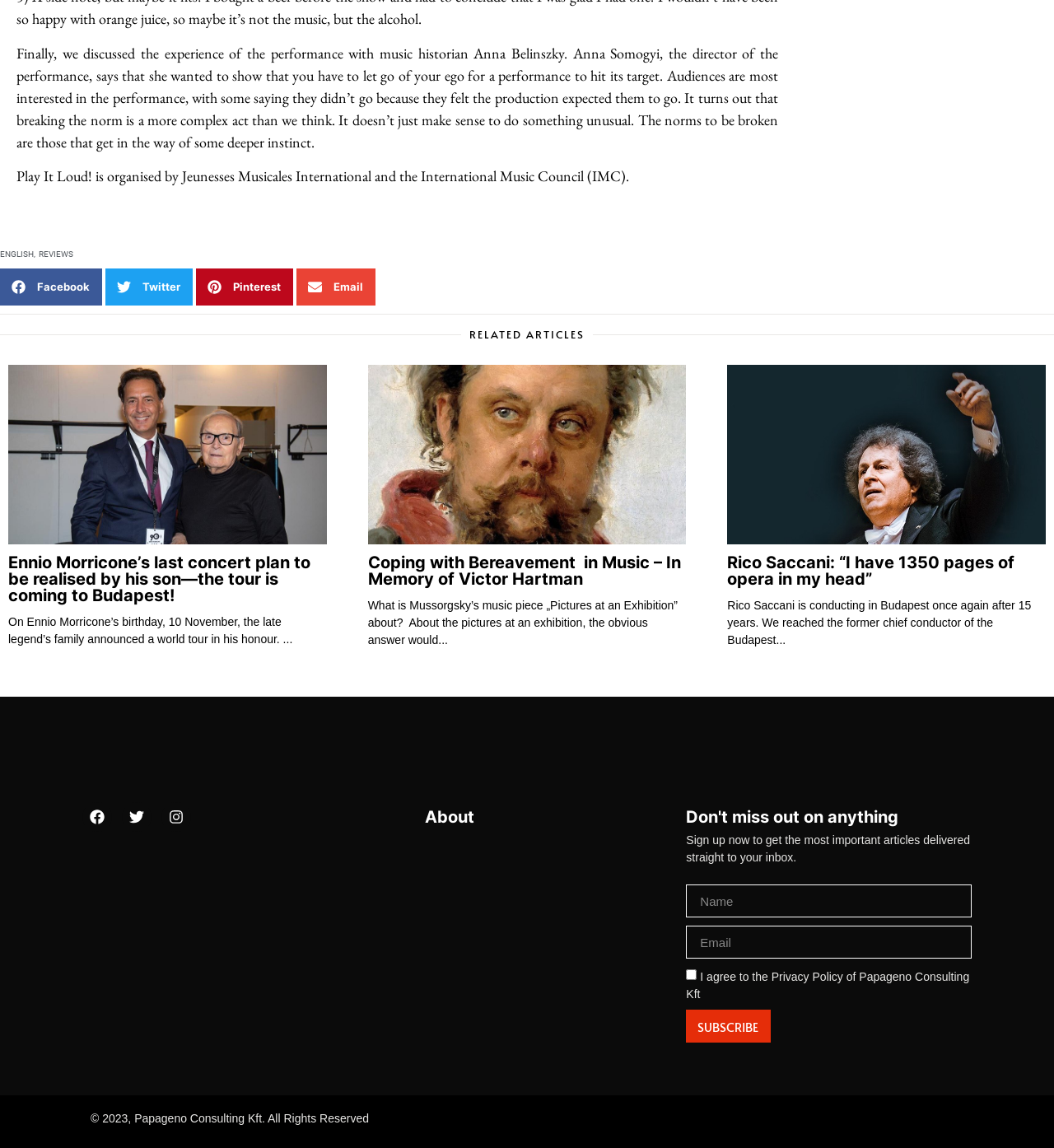What is the name of the company mentioned at the bottom of the page?
Offer a detailed and exhaustive answer to the question.

I found the name of the company by looking at the copyright notice at the bottom of the page, which mentions 'Papageno Consulting Kft. All Rights Reserved'.